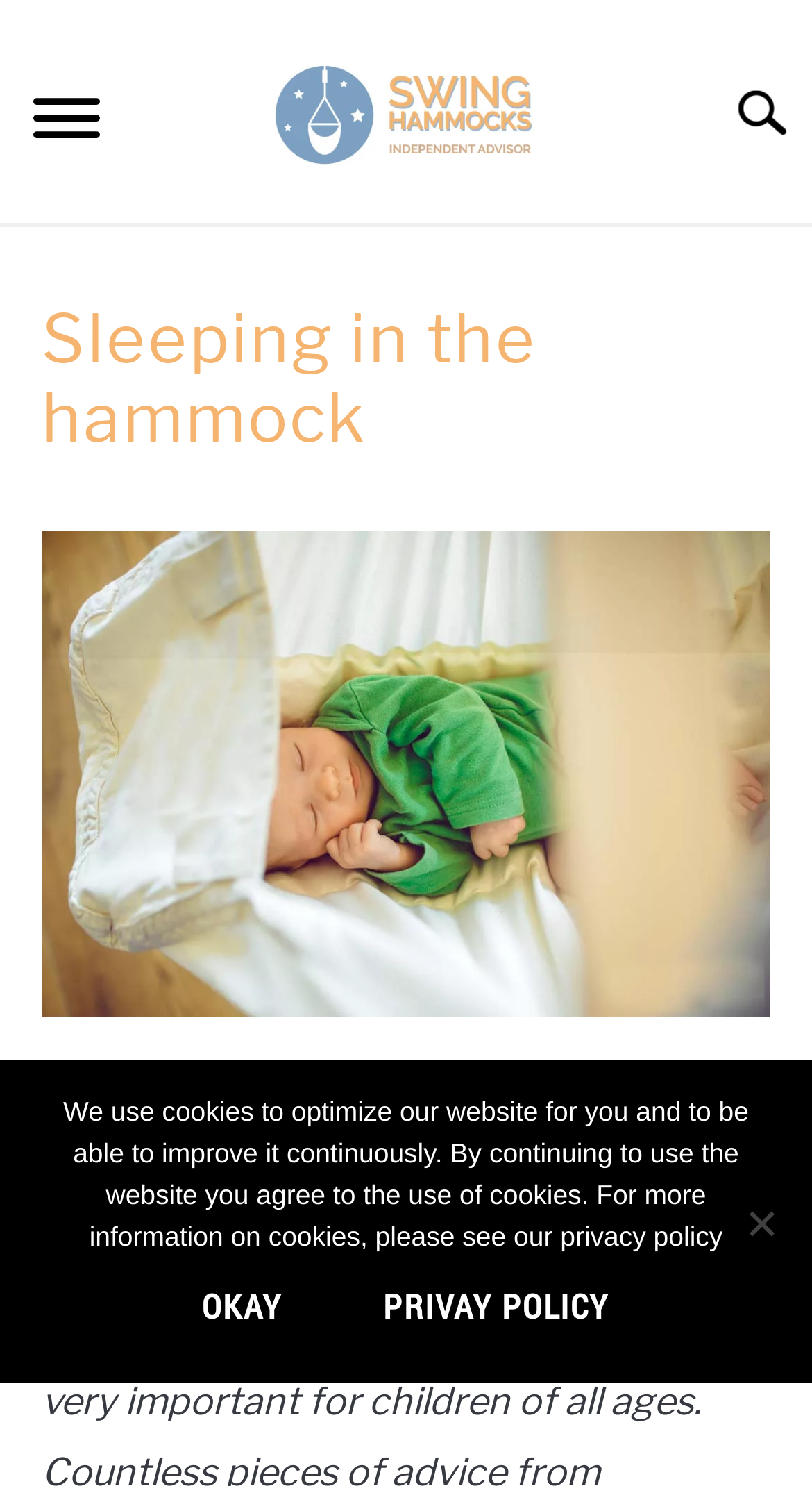What is the tone of the webpage?
Based on the image, provide your answer in one word or phrase.

Informative